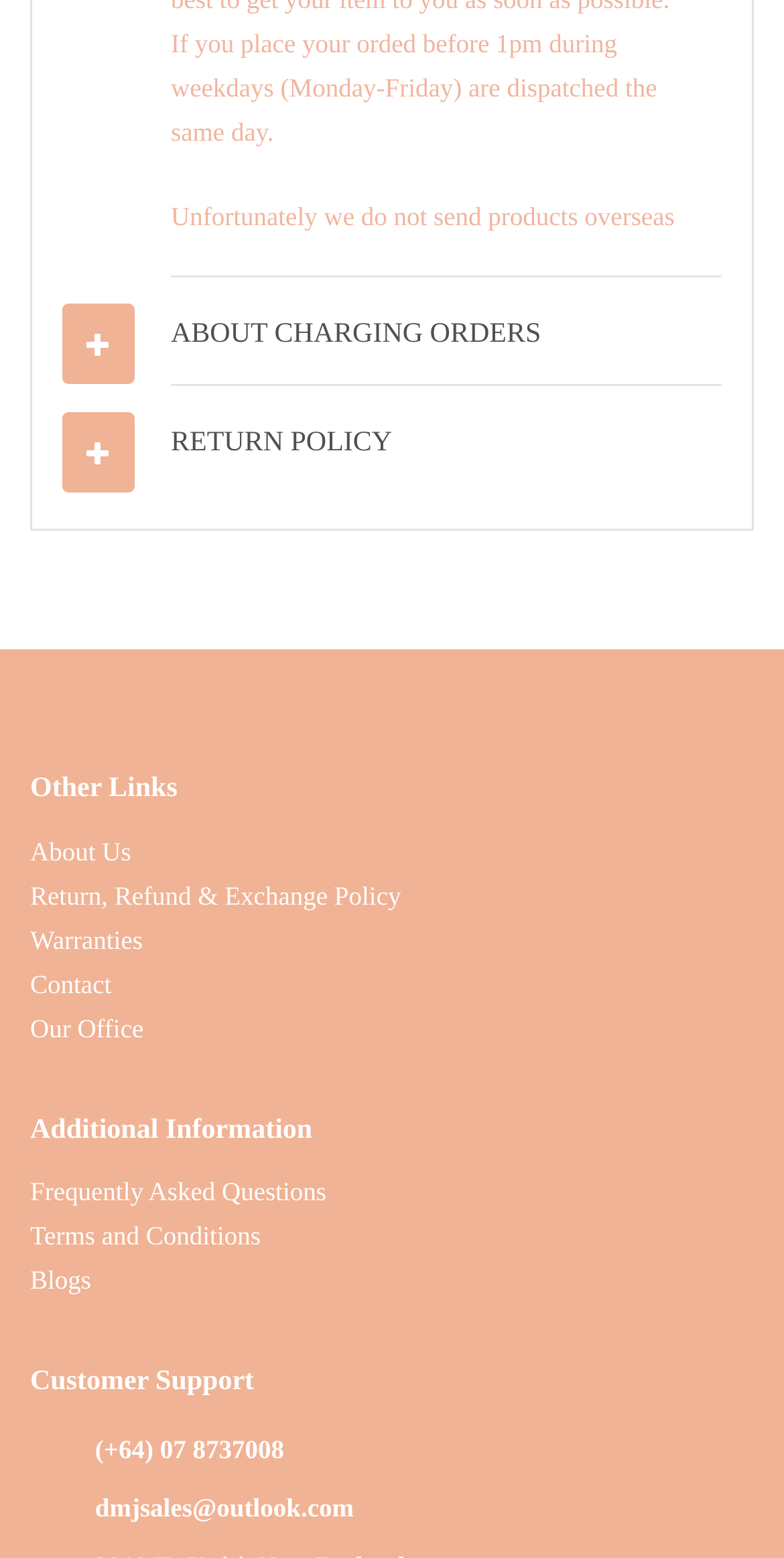Analyze the image and answer the question with as much detail as possible: 
What is the contact email address?

The contact email address is provided at the bottom of the webpage, specifically under the 'Customer Support' section, as 'dmjsales@outlook.com'.